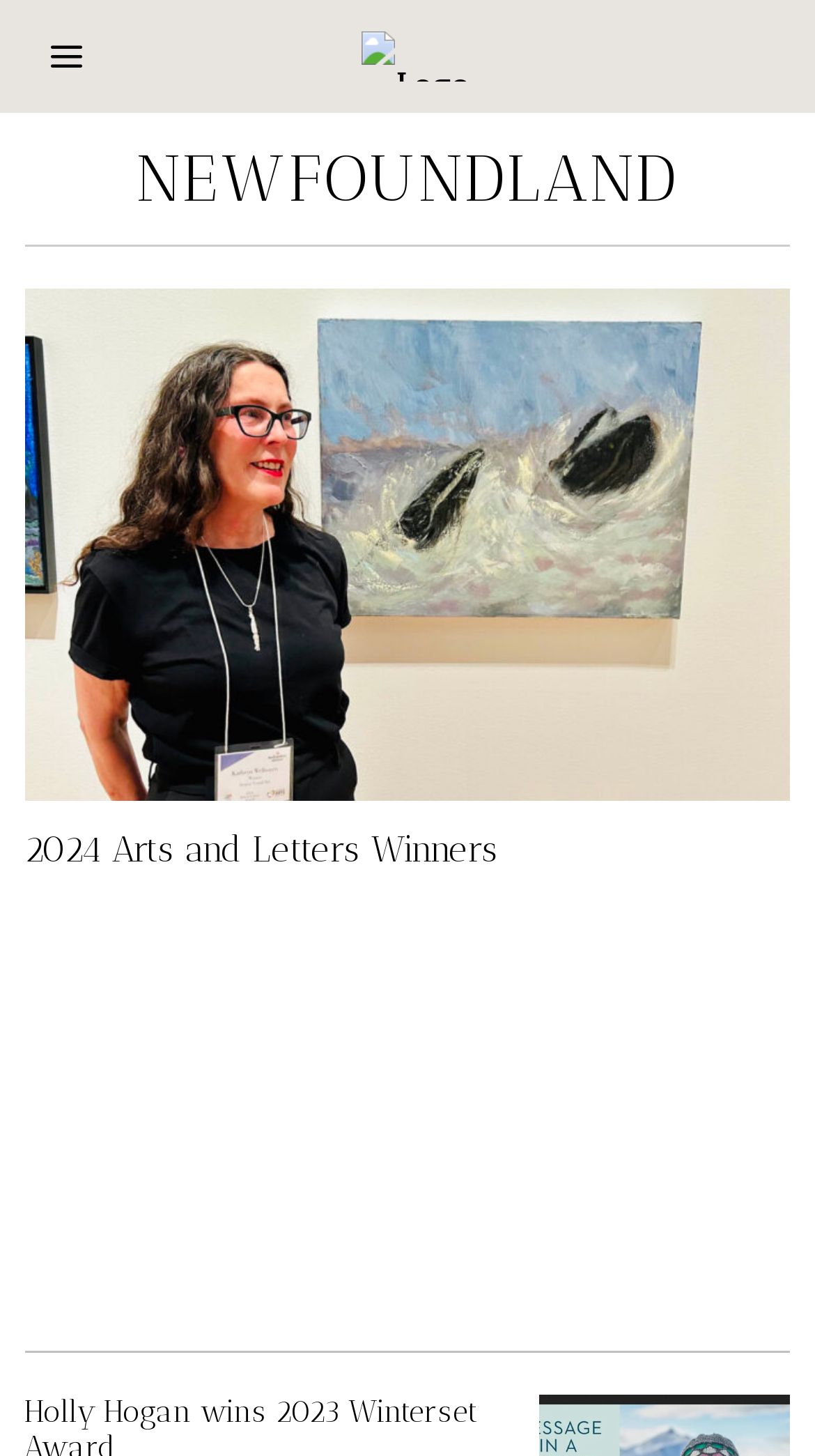Bounding box coordinates are given in the format (top-left x, top-left y, bottom-right x, bottom-right y). All values should be floating point numbers between 0 and 1. Provide the bounding box coordinate for the UI element described as: alt="Logo"

[0.445, 0.022, 0.578, 0.056]